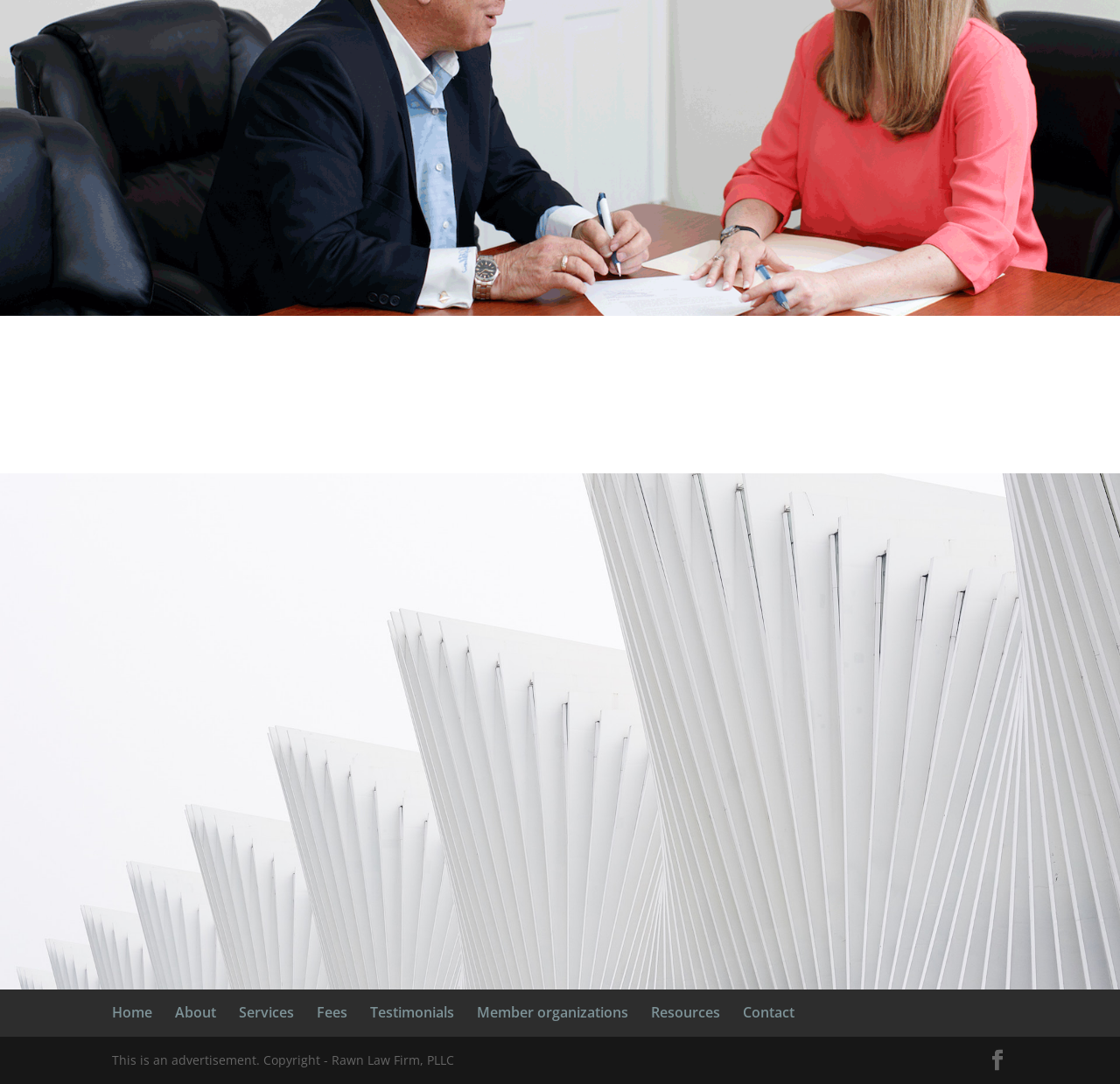Please identify the bounding box coordinates of the clickable region that I should interact with to perform the following instruction: "Get more information". The coordinates should be expressed as four float numbers between 0 and 1, i.e., [left, top, right, bottom].

[0.099, 0.079, 0.19, 0.116]